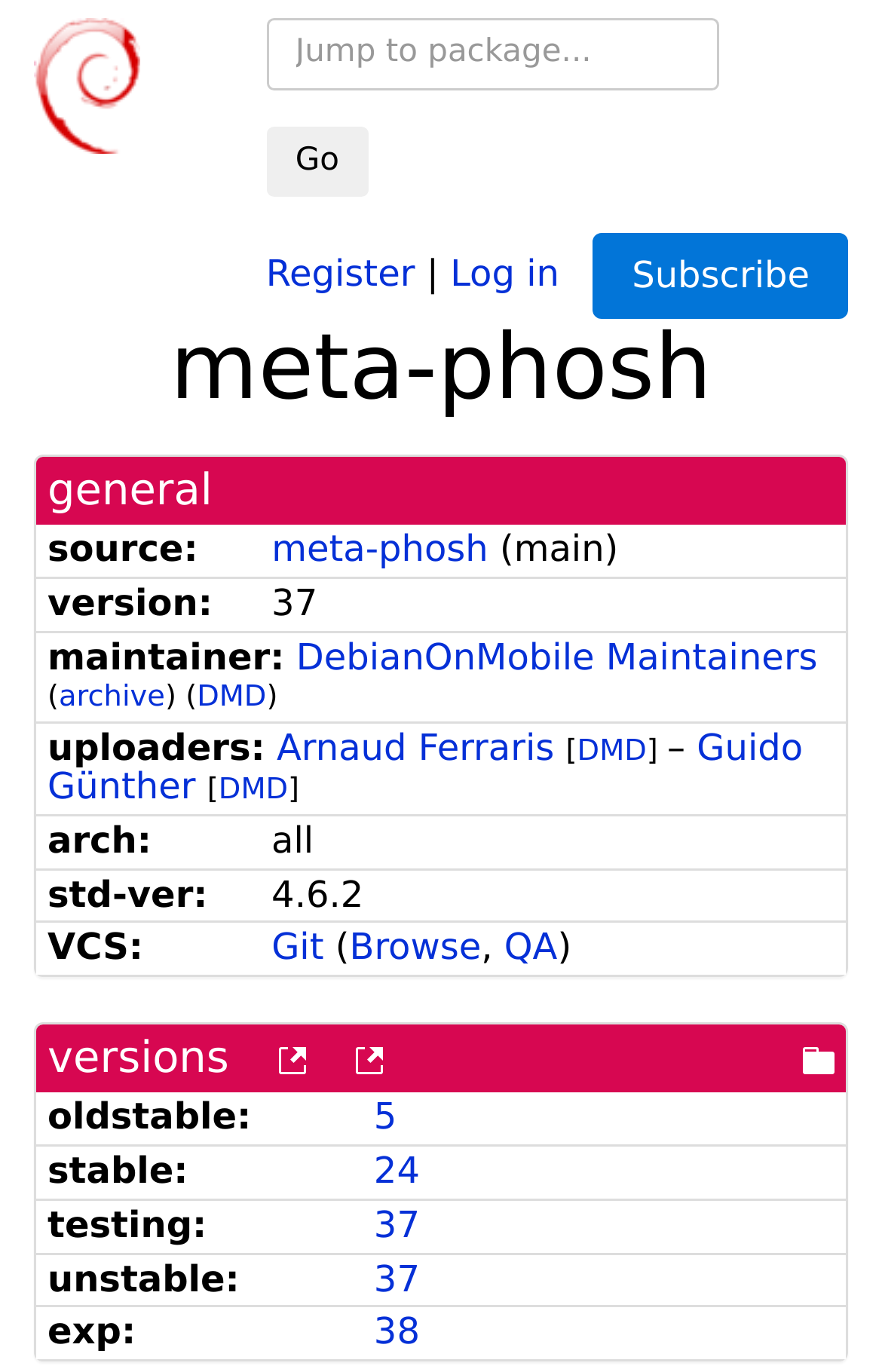Can you specify the bounding box coordinates of the area that needs to be clicked to fulfill the following instruction: "Go to the next item"?

None